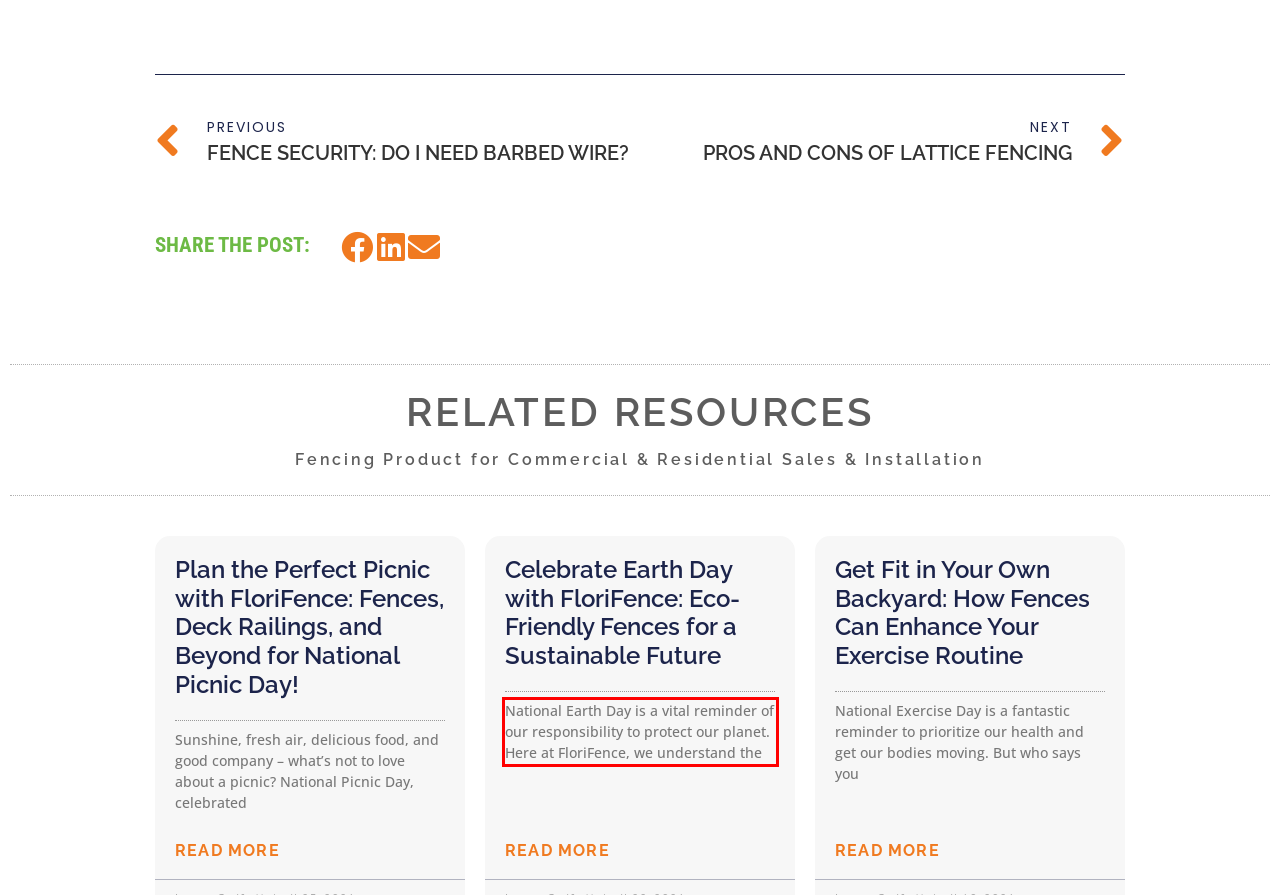You are provided with a screenshot of a webpage containing a red bounding box. Please extract the text enclosed by this red bounding box.

National Earth Day is a vital reminder of our responsibility to protect our planet. Here at FloriFence, we understand the